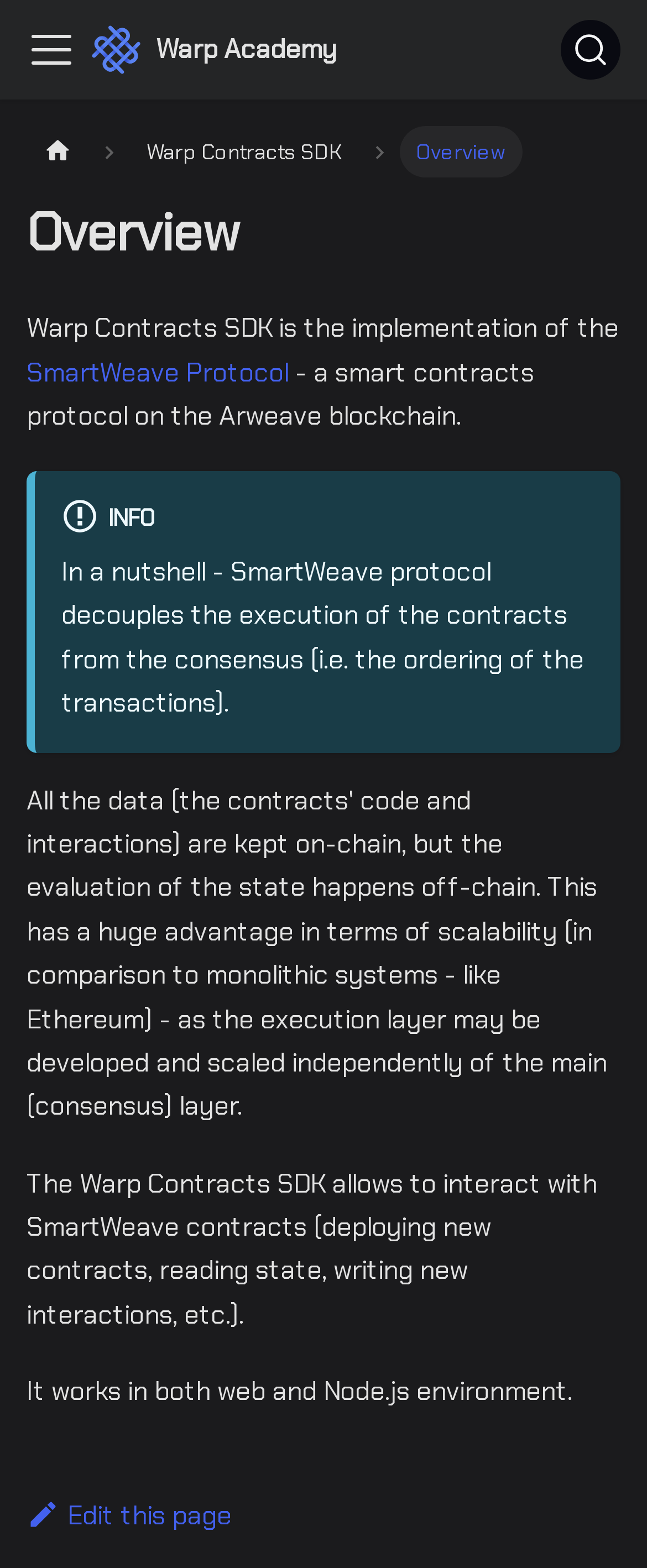Given the element description: "Warp Academy", predict the bounding box coordinates of this UI element. The coordinates must be four float numbers between 0 and 1, given as [left, top, right, bottom].

[0.138, 0.015, 0.521, 0.049]